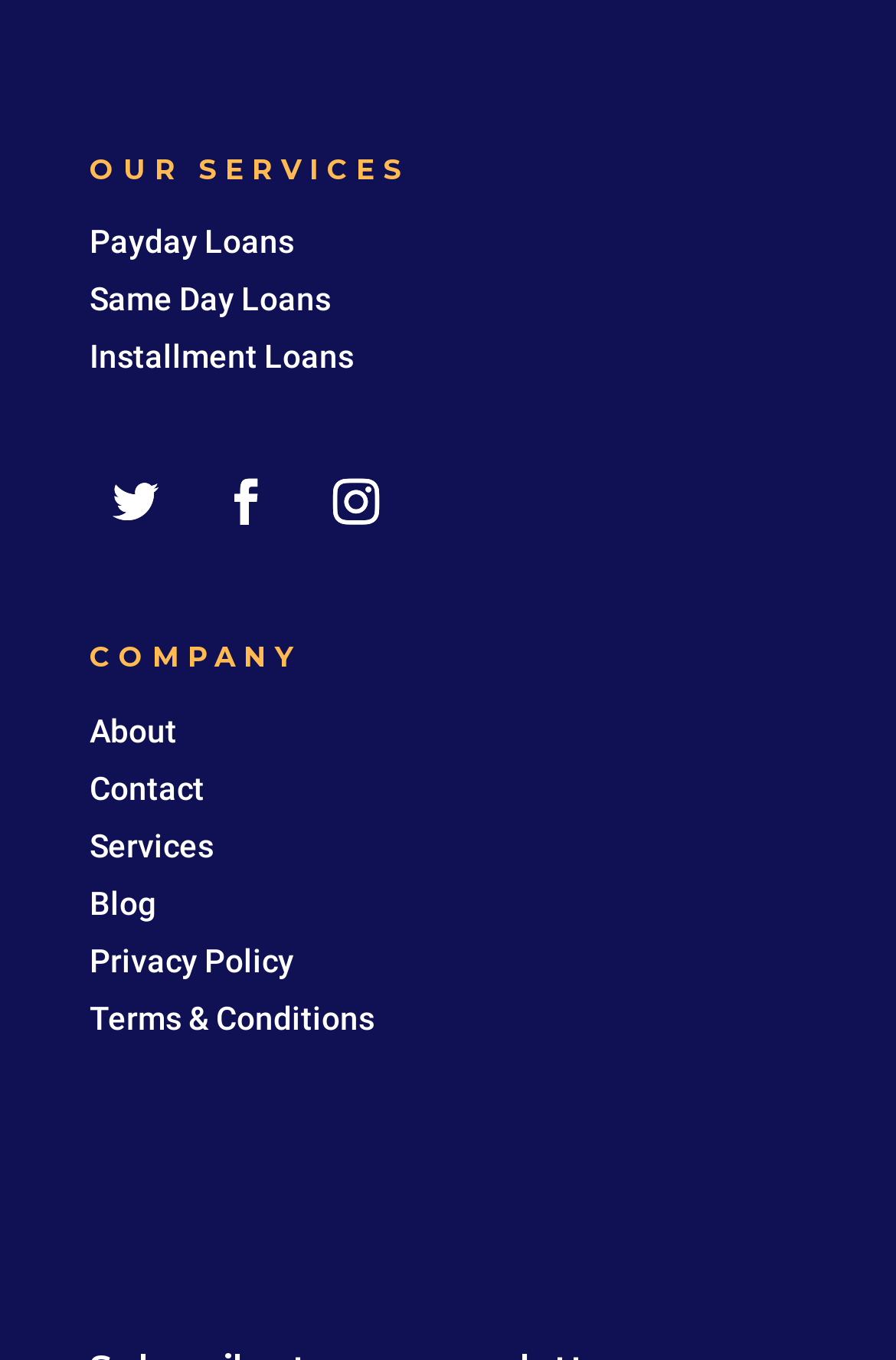Could you find the bounding box coordinates of the clickable area to complete this instruction: "Click on Payday Loans"?

[0.1, 0.164, 0.328, 0.191]